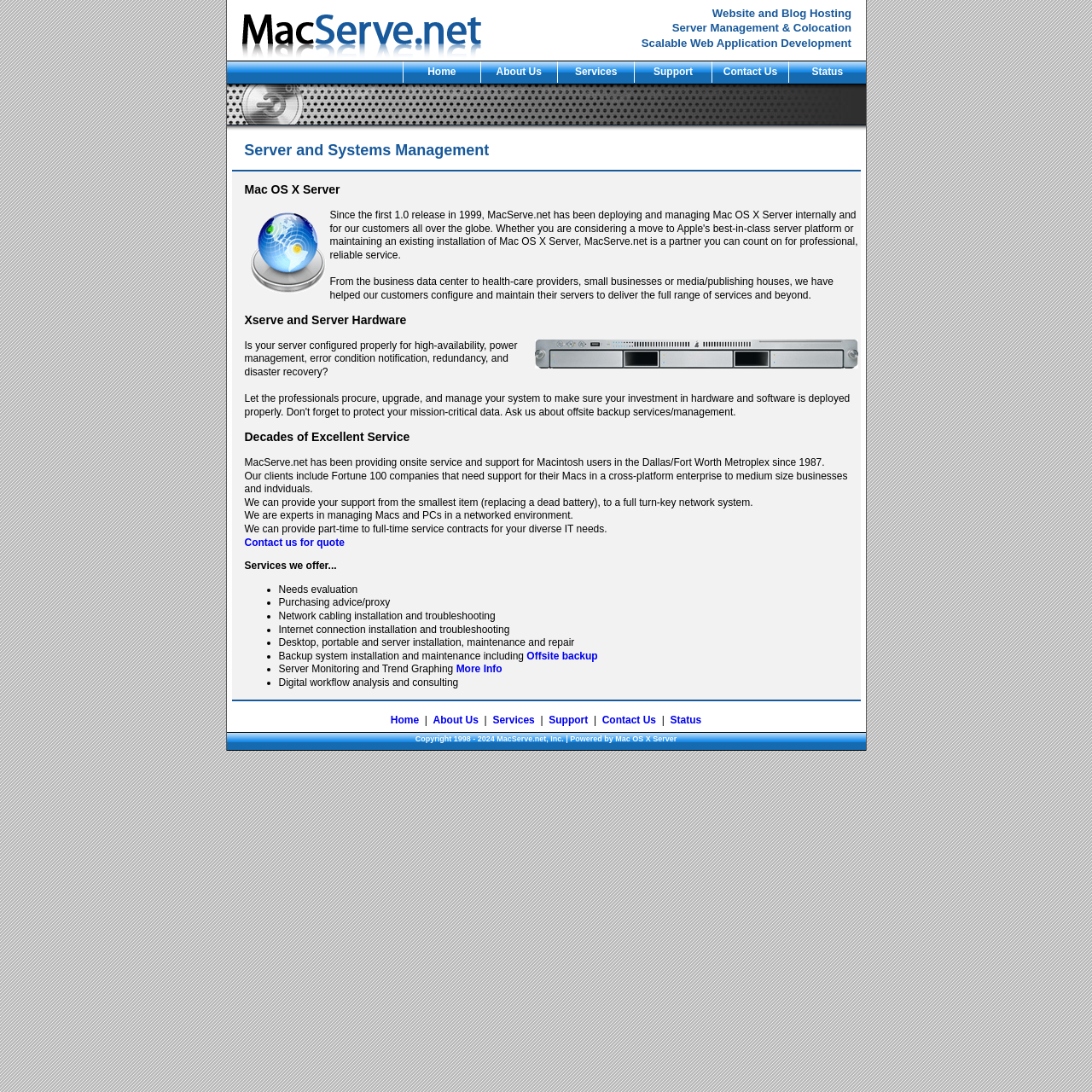Please locate the bounding box coordinates of the region I need to click to follow this instruction: "Click Offsite backup".

[0.482, 0.595, 0.547, 0.606]